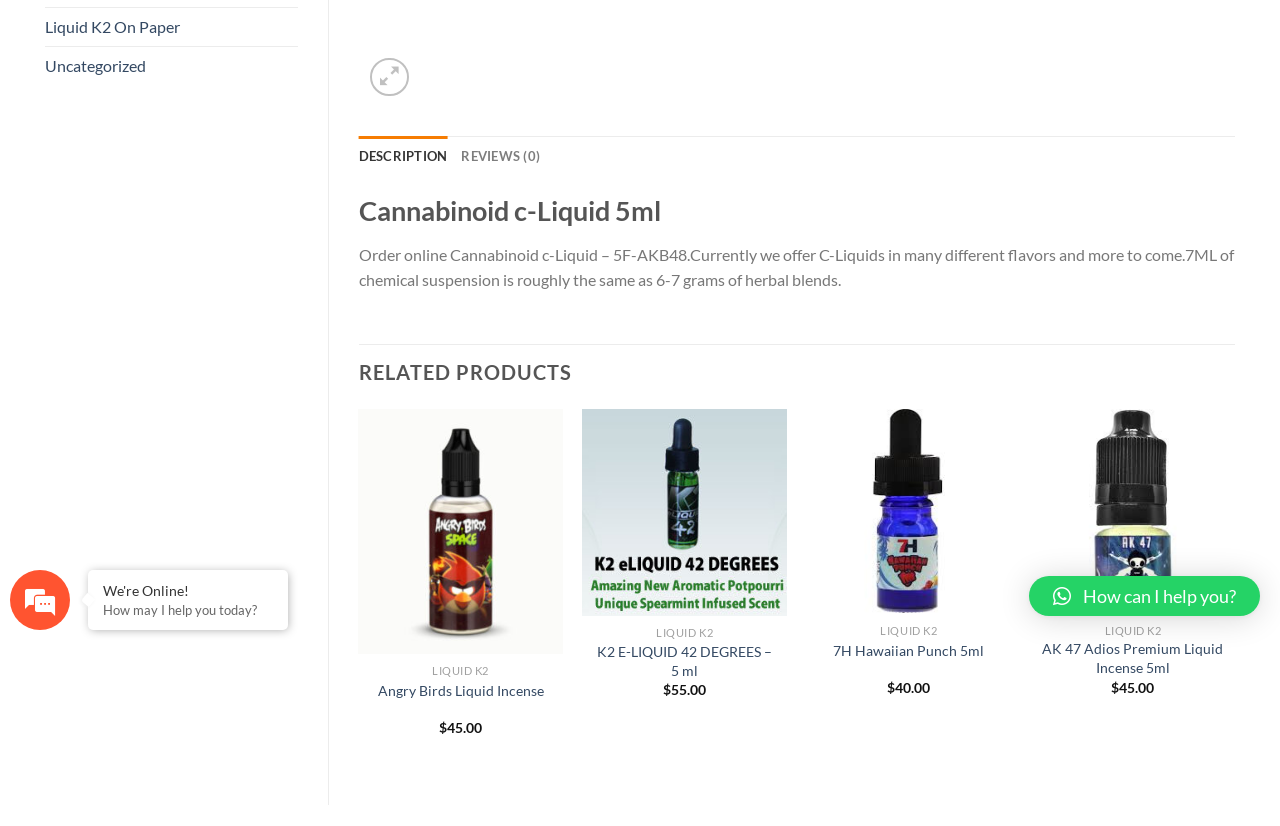Based on the provided description, "Quick View", find the bounding box of the corresponding UI element in the screenshot.

[0.28, 0.793, 0.44, 0.834]